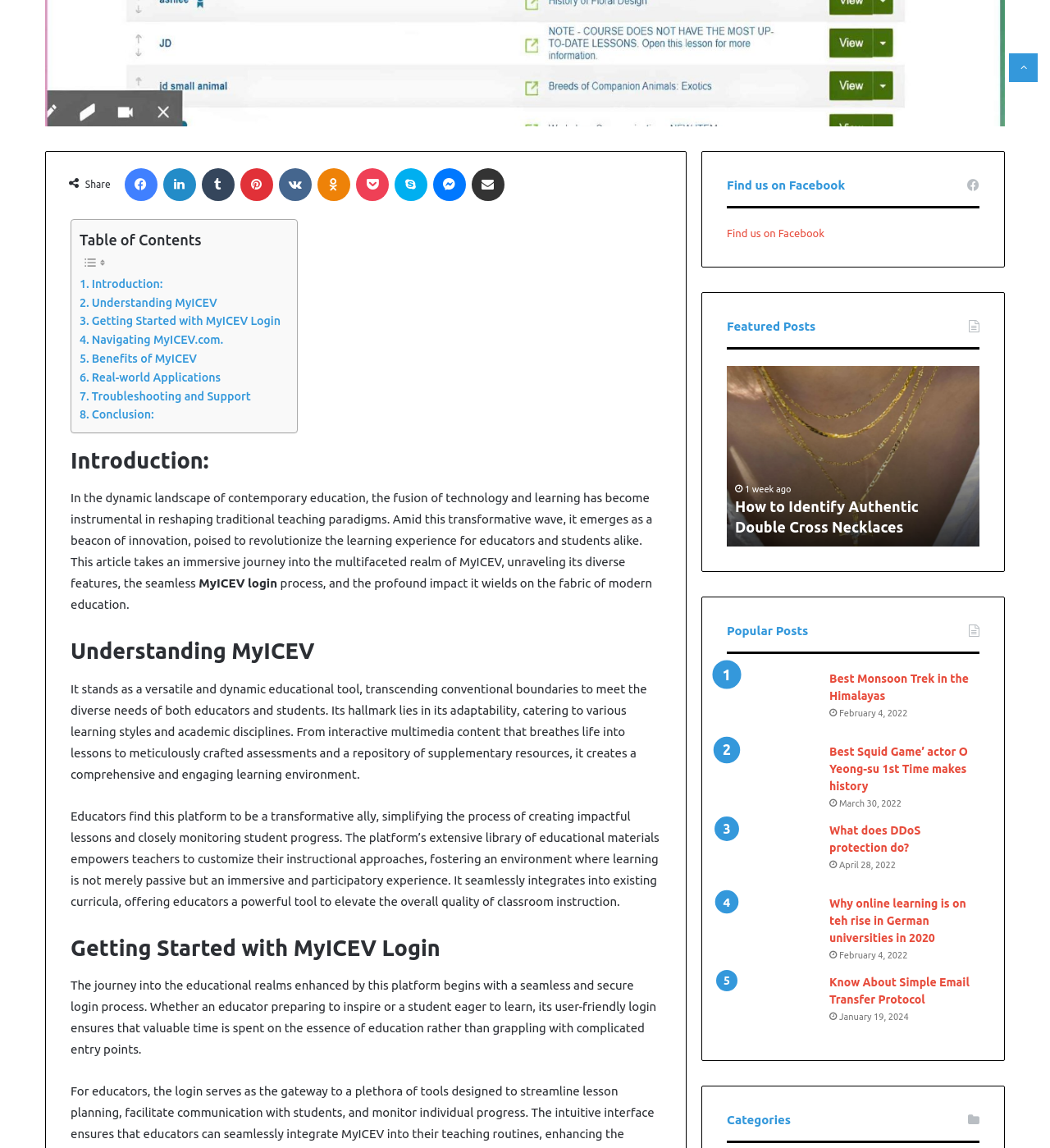Please determine the bounding box coordinates of the clickable area required to carry out the following instruction: "Read Introduction". The coordinates must be four float numbers between 0 and 1, represented as [left, top, right, bottom].

[0.076, 0.239, 0.155, 0.256]